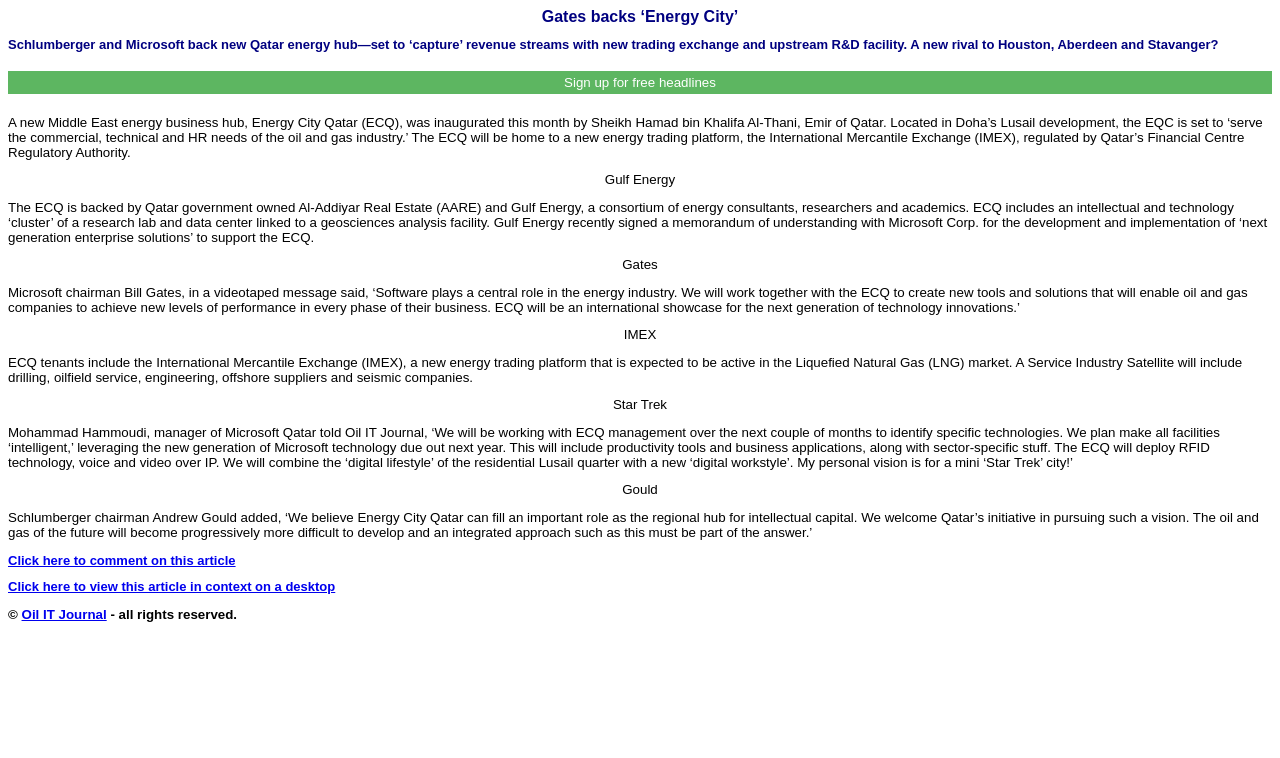What is the name of the energy trading platform? Analyze the screenshot and reply with just one word or a short phrase.

IMEX